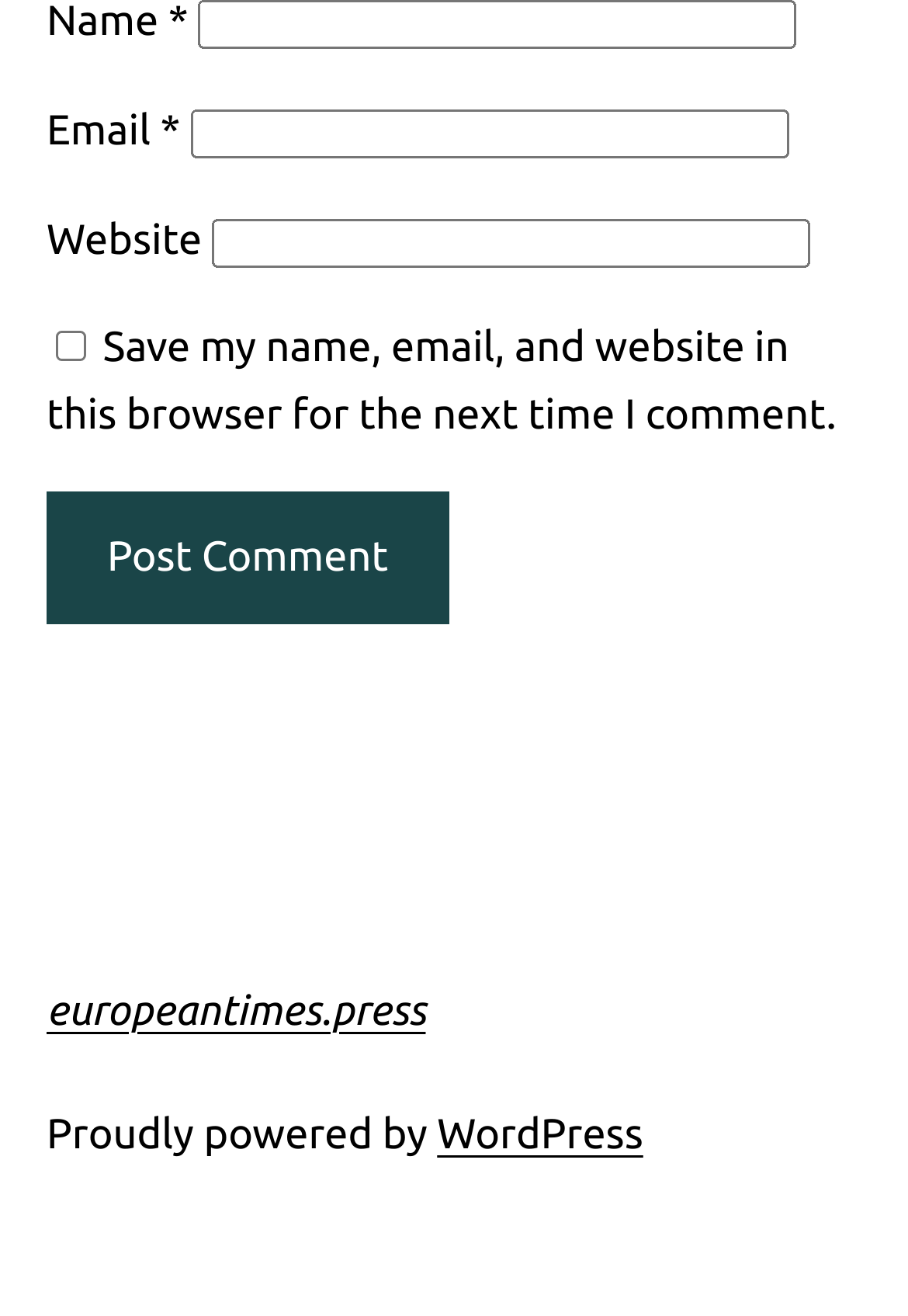Is the checkbox checked by default?
Using the visual information, answer the question in a single word or phrase.

No